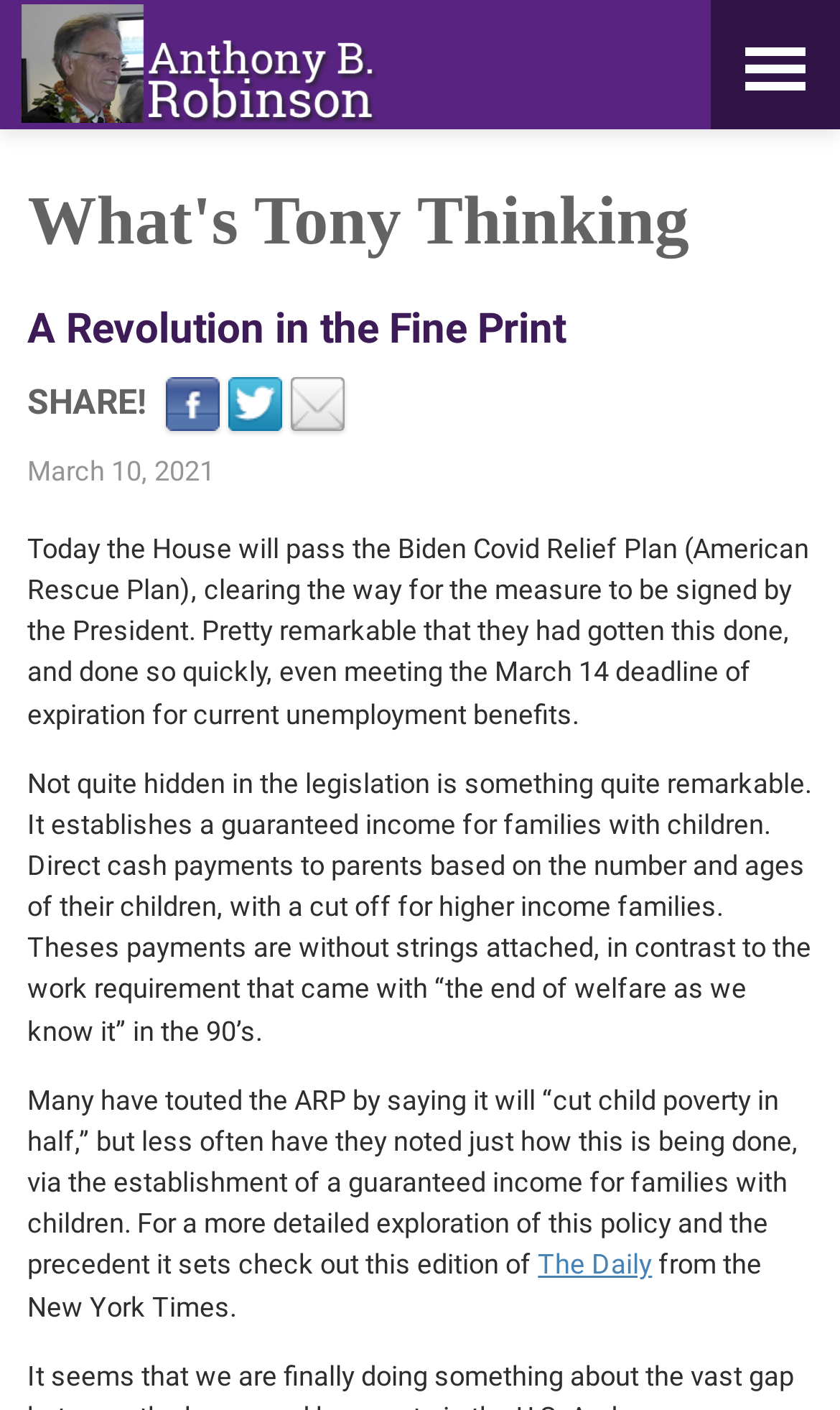What is the publication mentioned in the article?
Analyze the image and deliver a detailed answer to the question.

I found the publication mentioned in the article by looking at the static text element that contains the text 'from the New York Times'. This text is located at the bottom of the article and is referenced as a source for further information.